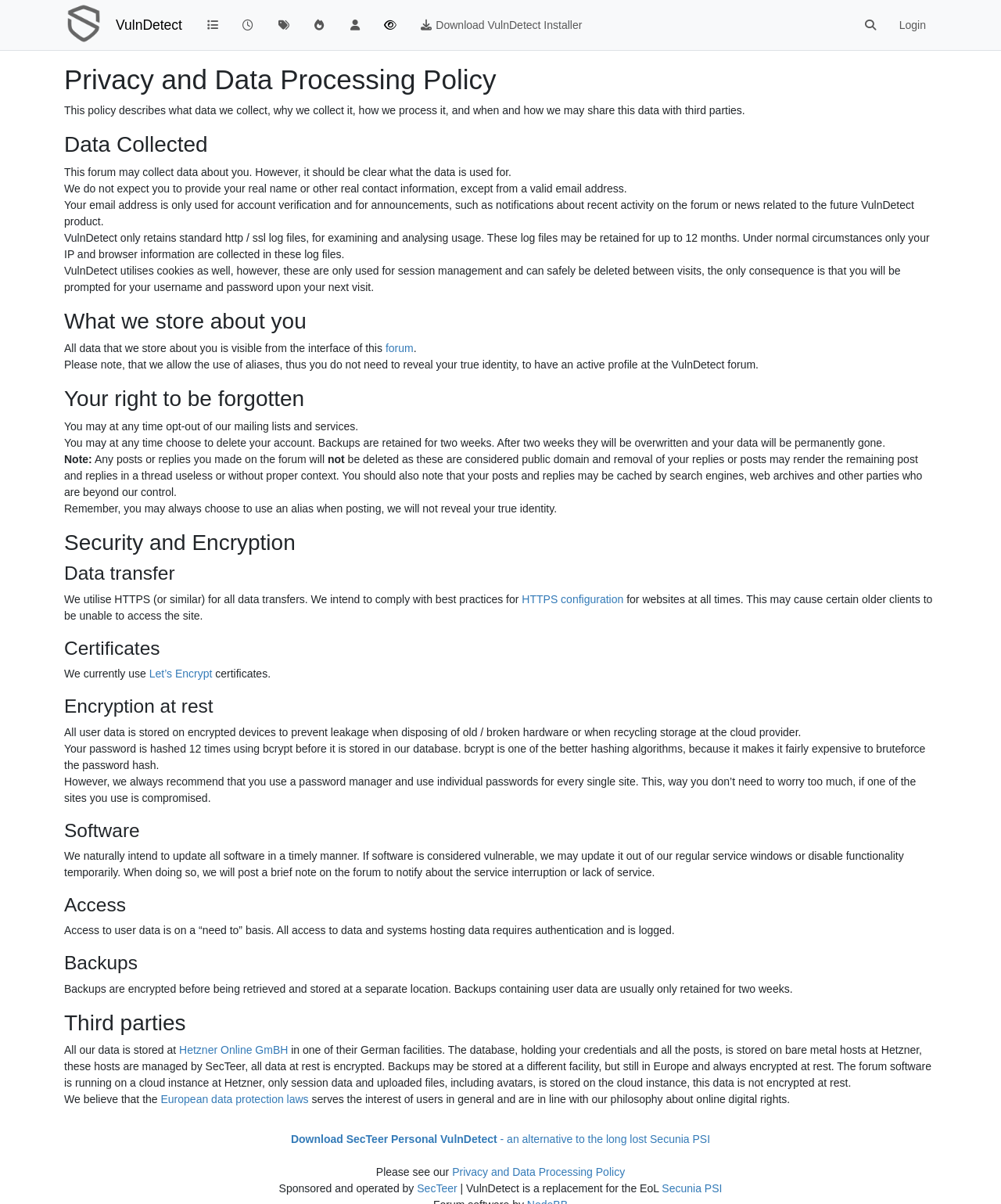Given the element description Users, specify the bounding box coordinates of the corresponding UI element in the format (top-left x, top-left y, bottom-right x, bottom-right y). All values must be between 0 and 1.

[0.337, 0.009, 0.372, 0.033]